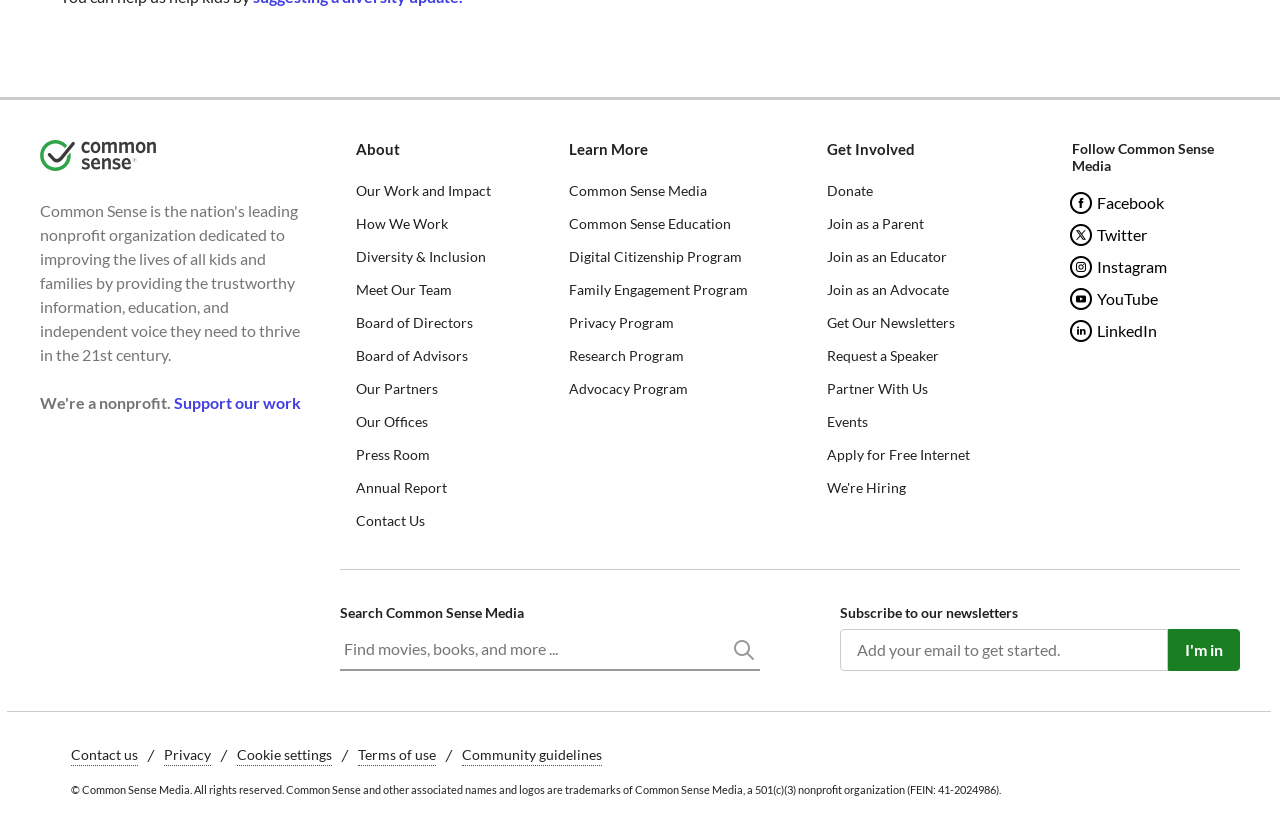What is the name of the organization?
Please give a detailed and elaborate answer to the question.

I found the answer by looking at the links and text on the webpage. The organization's name is mentioned in multiple places, including the links 'Common Sense Media' and 'Common Sense Education', and also in the copyright text at the bottom of the page.